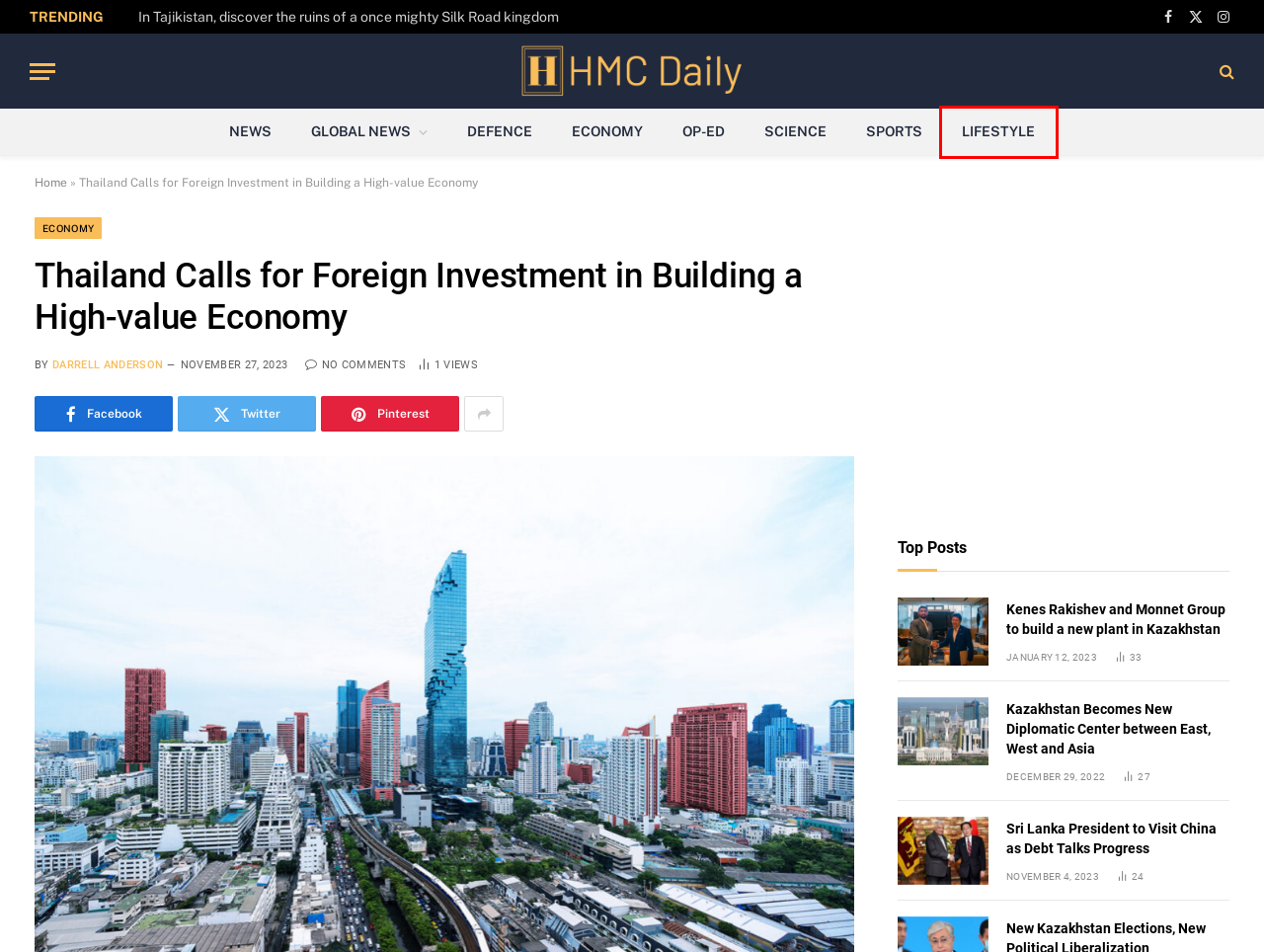You are looking at a webpage screenshot with a red bounding box around an element. Pick the description that best matches the new webpage after interacting with the element in the red bounding box. The possible descriptions are:
A. Darrell Anderson, Author at HMC Daily
B. News Archives - HMC Daily
C. Sports Archives - HMC Daily
D. Lifestyle Archives - HMC Daily
E. Kazakhstan Becomes New Diplomatic Center between East, West and Asia - HMC Daily
F. Global News Archives - HMC Daily
G. Science Archives - HMC Daily
H. Defence Archives - HMC Daily

D